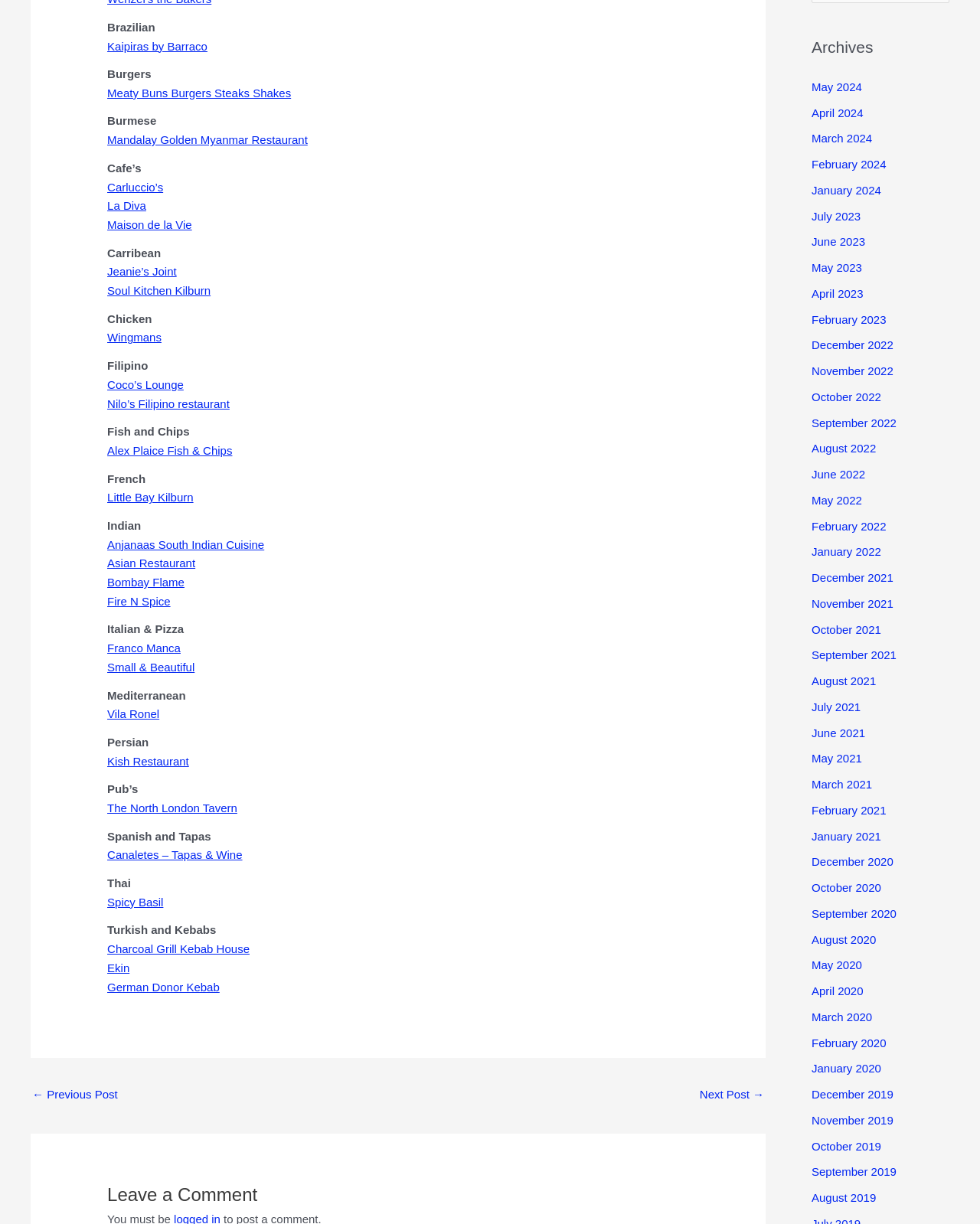Based on the element description Canaletes – Tapas & Wine, identify the bounding box of the UI element in the given webpage screenshot. The coordinates should be in the format (top-left x, top-left y, bottom-right x, bottom-right y) and must be between 0 and 1.

[0.109, 0.693, 0.247, 0.704]